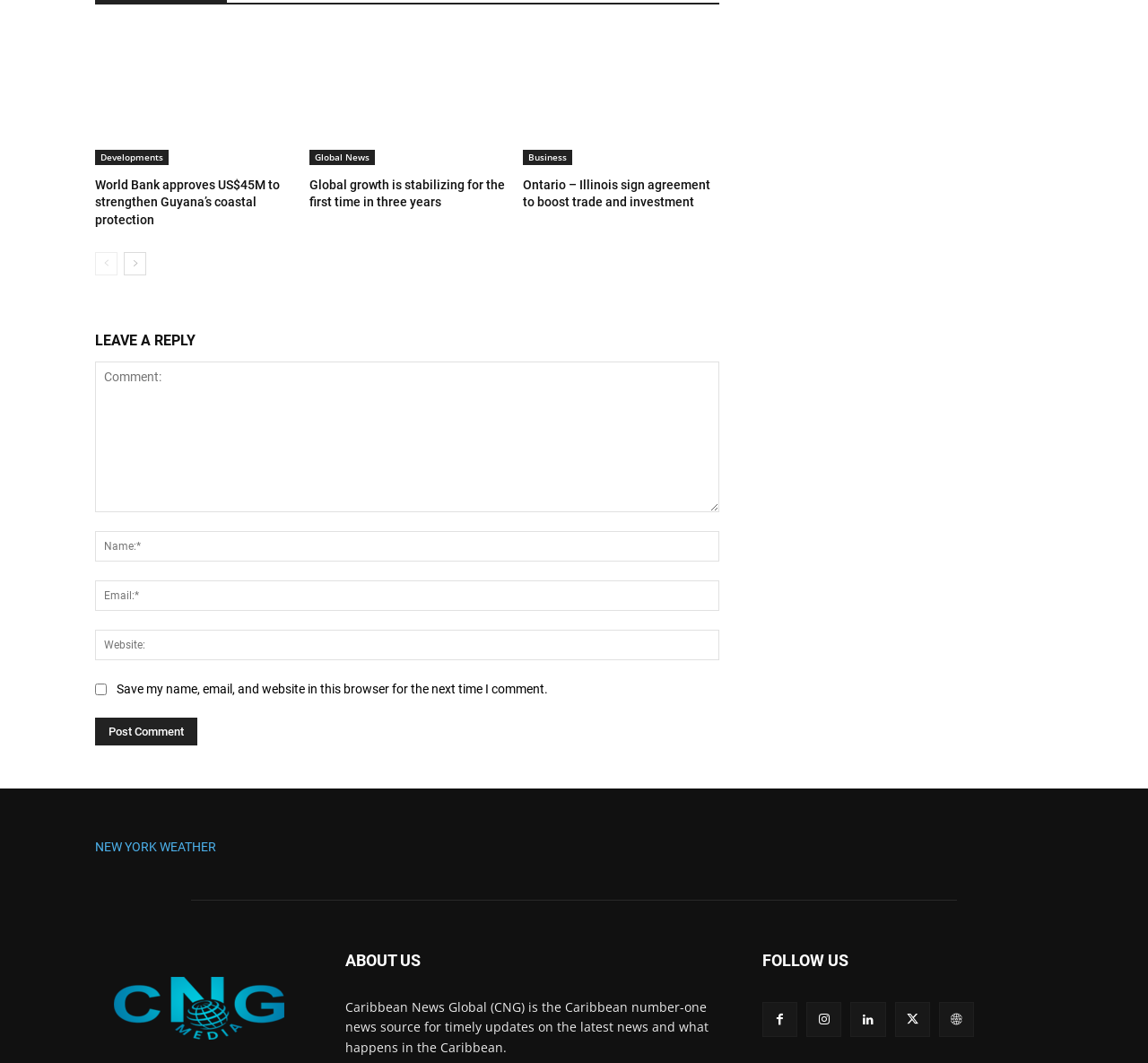Determine the bounding box coordinates of the clickable region to follow the instruction: "Follow us on Facebook".

[0.664, 0.94, 0.695, 0.973]